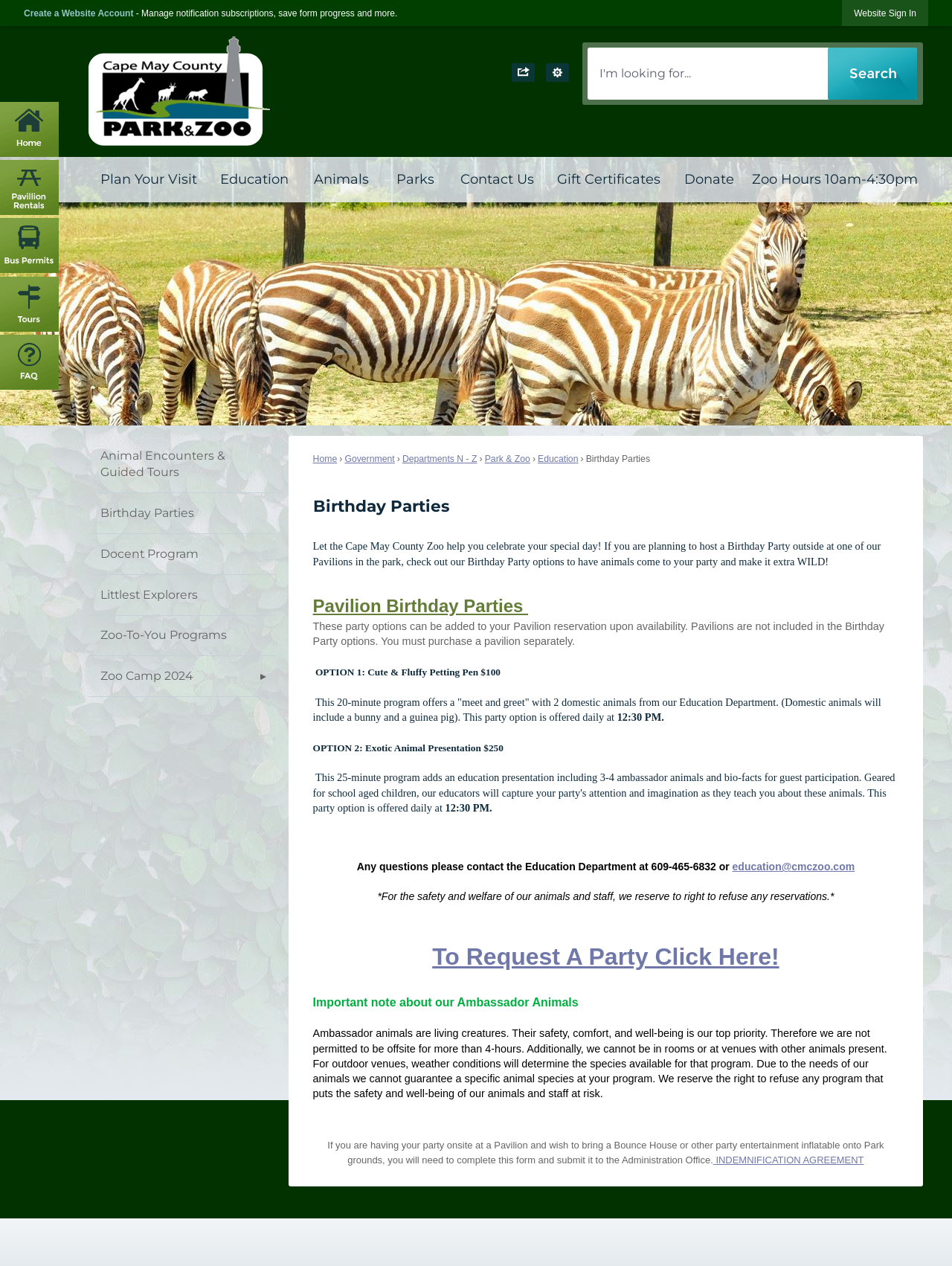How many birthday party options are available at the Cape May County Zoo?
Look at the image and provide a detailed response to the question.

The webpage lists two birthday party options: the 'Cute & Fluffy Petting Pen' option for $100 and the 'Exotic Animal Presentation' option for $250.